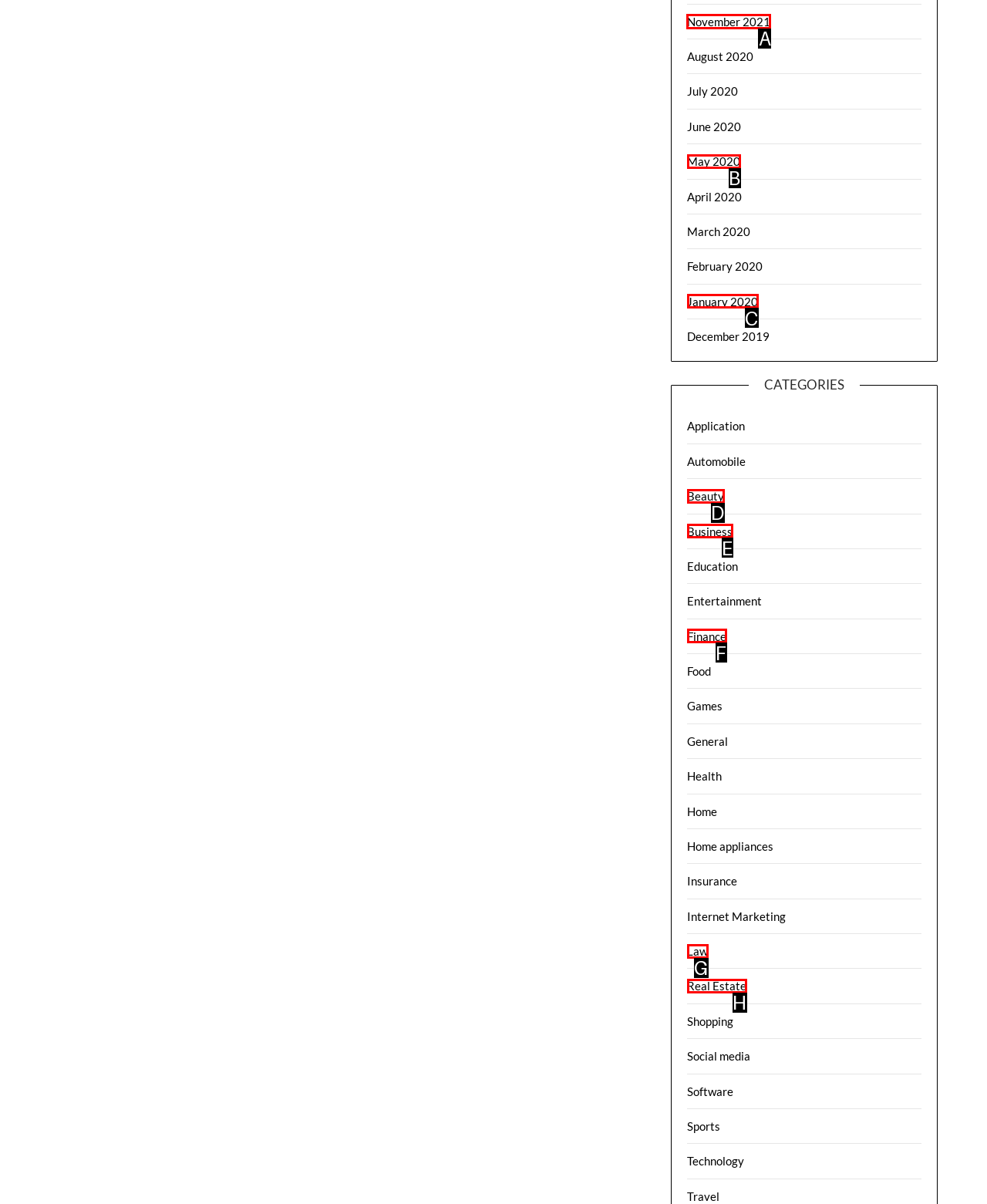Identify the correct HTML element to click to accomplish this task: View November 2021
Respond with the letter corresponding to the correct choice.

A